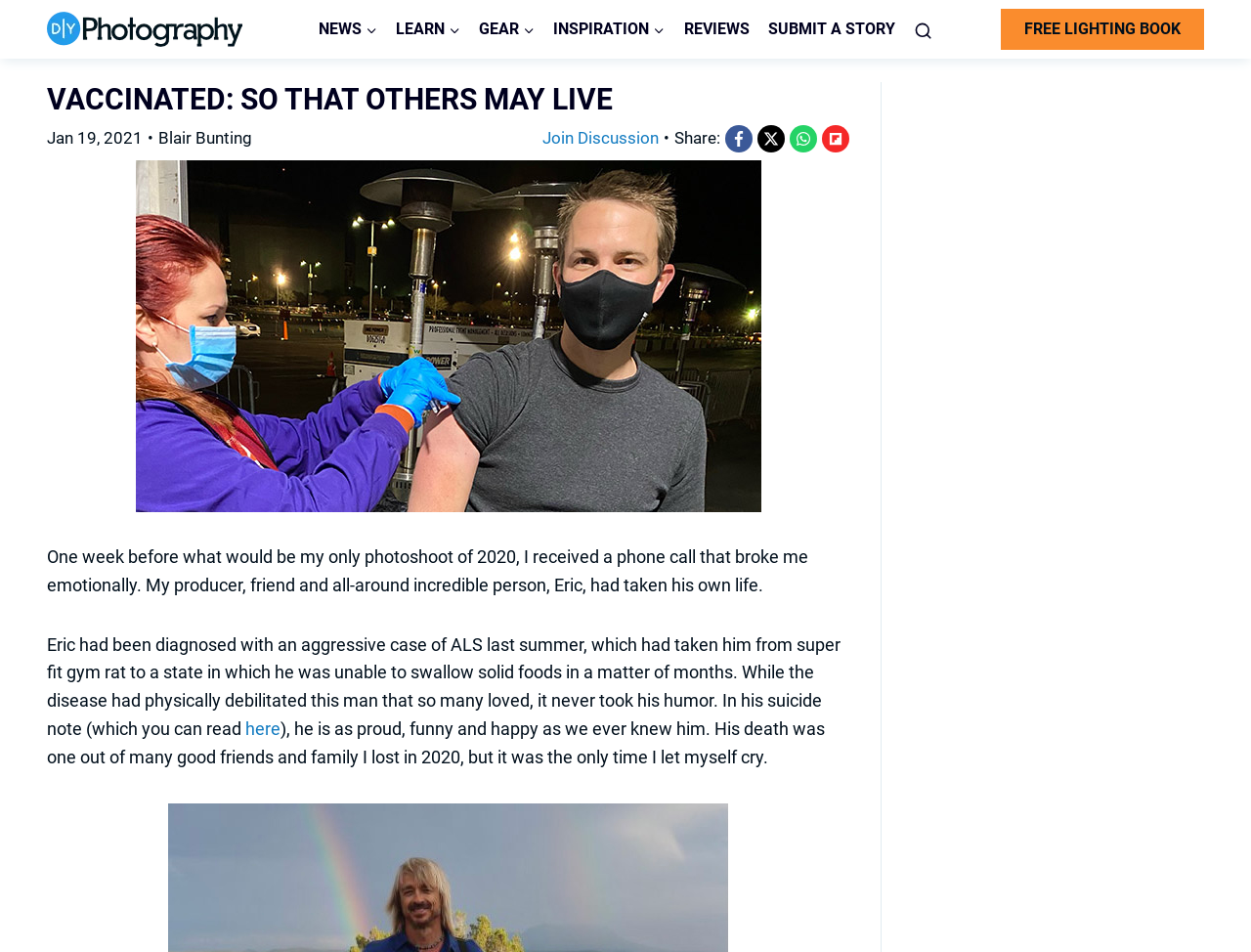What is the text of the webpage's headline?

VACCINATED: SO THAT OTHERS MAY LIVE